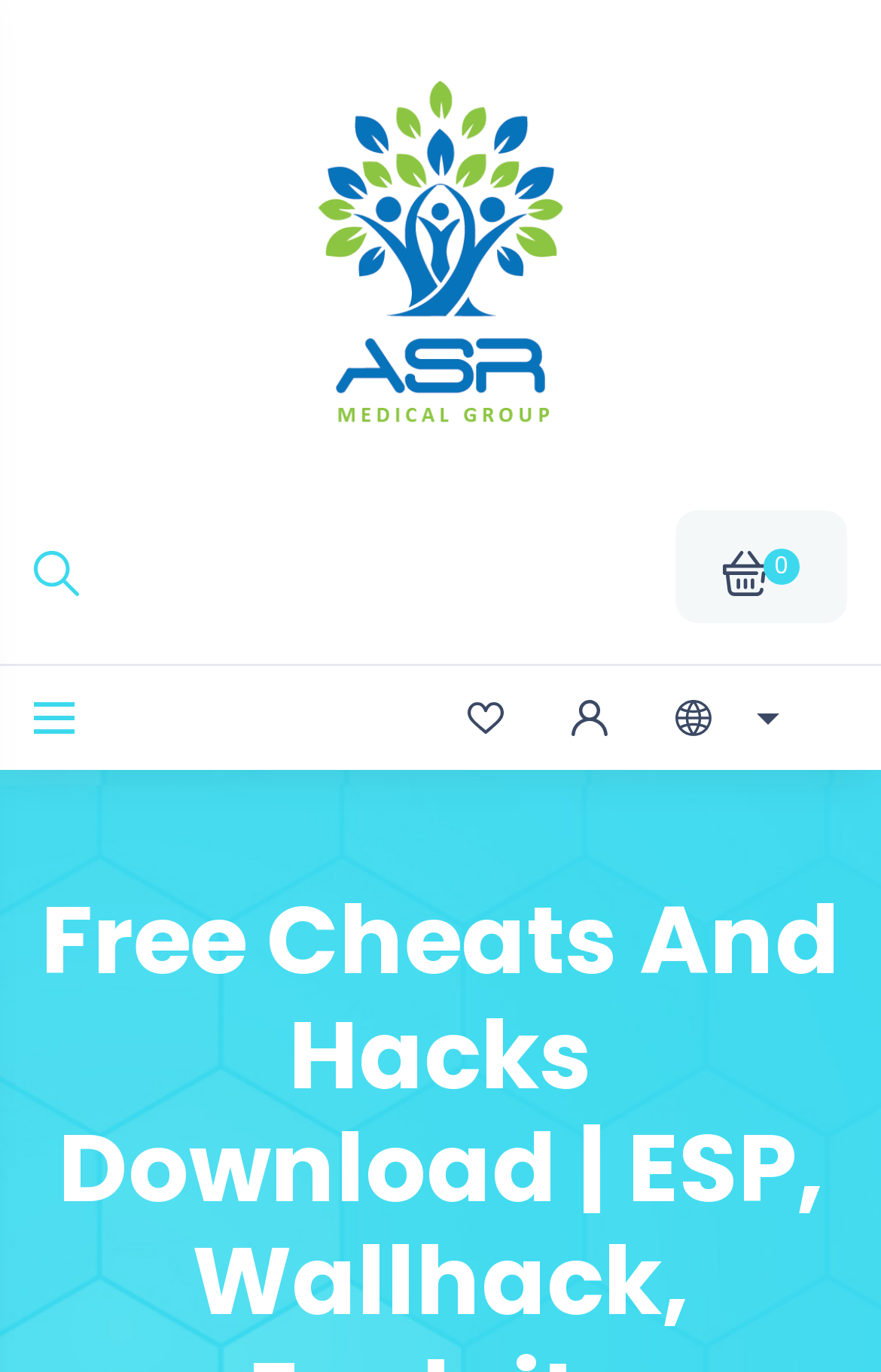Respond with a single word or phrase to the following question:
Are all images accompanied by links?

Yes